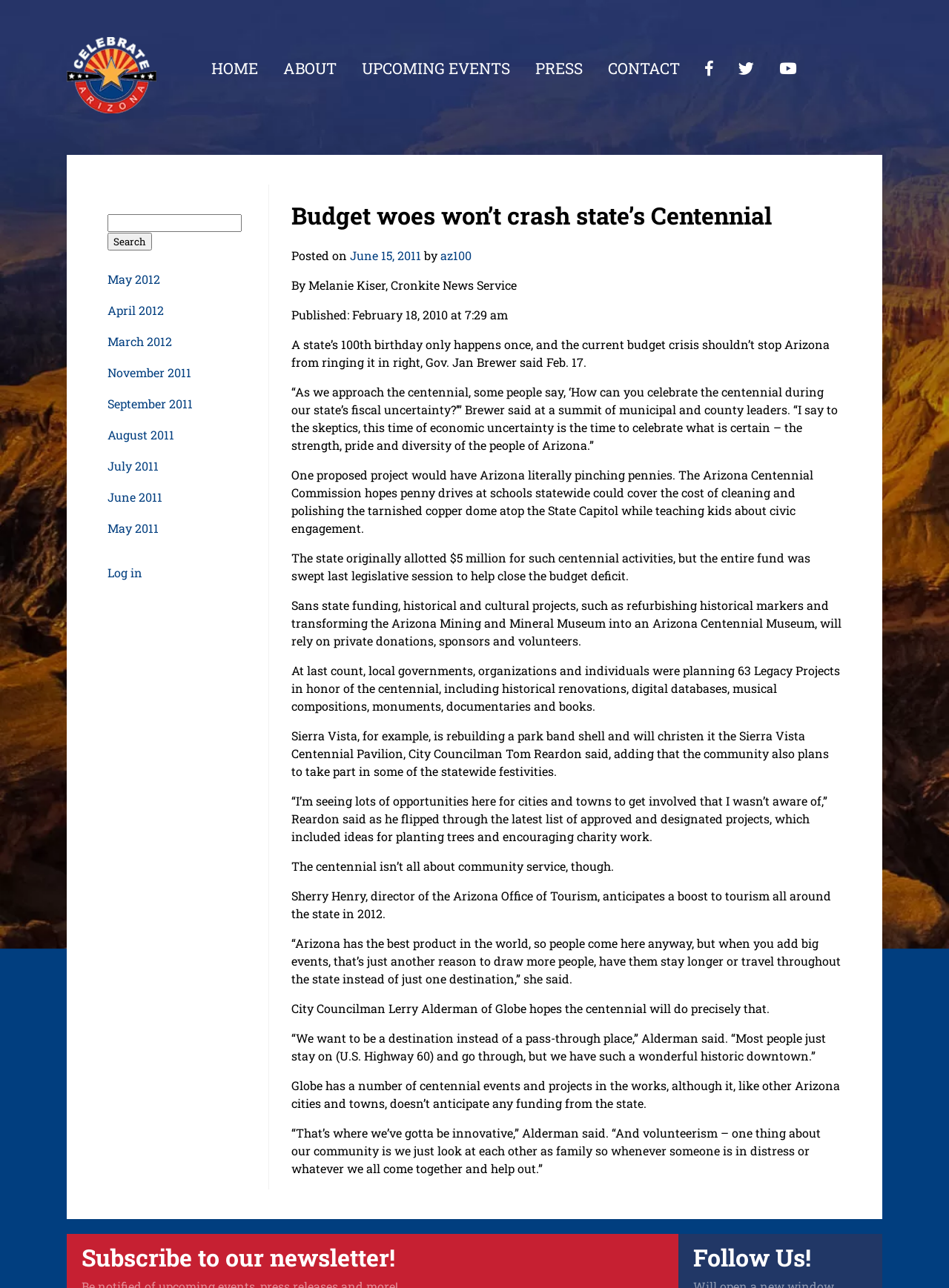Identify the coordinates of the bounding box for the element that must be clicked to accomplish the instruction: "Log in to the system".

[0.113, 0.438, 0.15, 0.451]